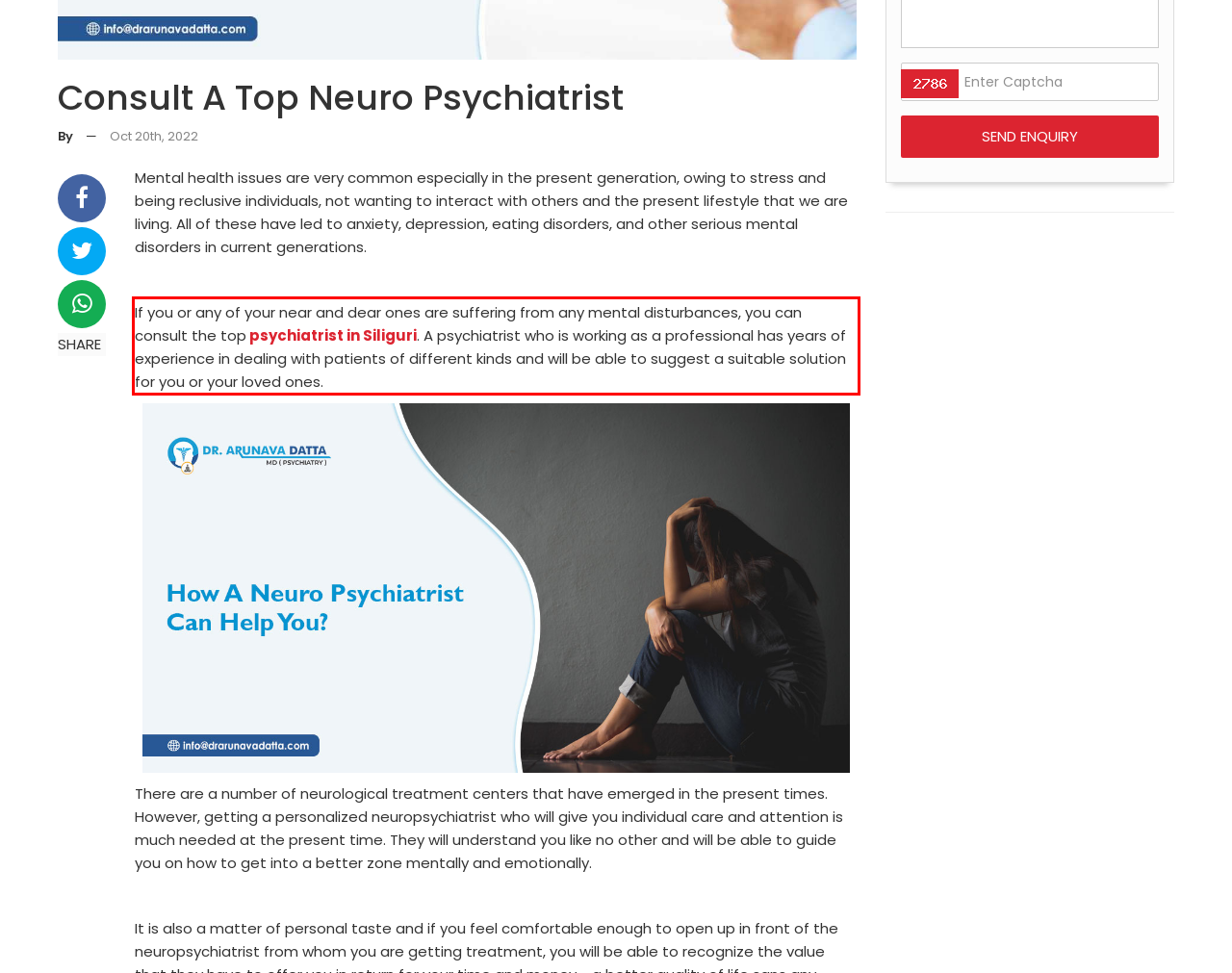Analyze the red bounding box in the provided webpage screenshot and generate the text content contained within.

If you or any of your near and dear ones are suffering from any mental disturbances, you can consult the top psychiatrist in Siliguri. A psychiatrist who is working as a professional has years of experience in dealing with patients of different kinds and will be able to suggest a suitable solution for you or your loved ones.